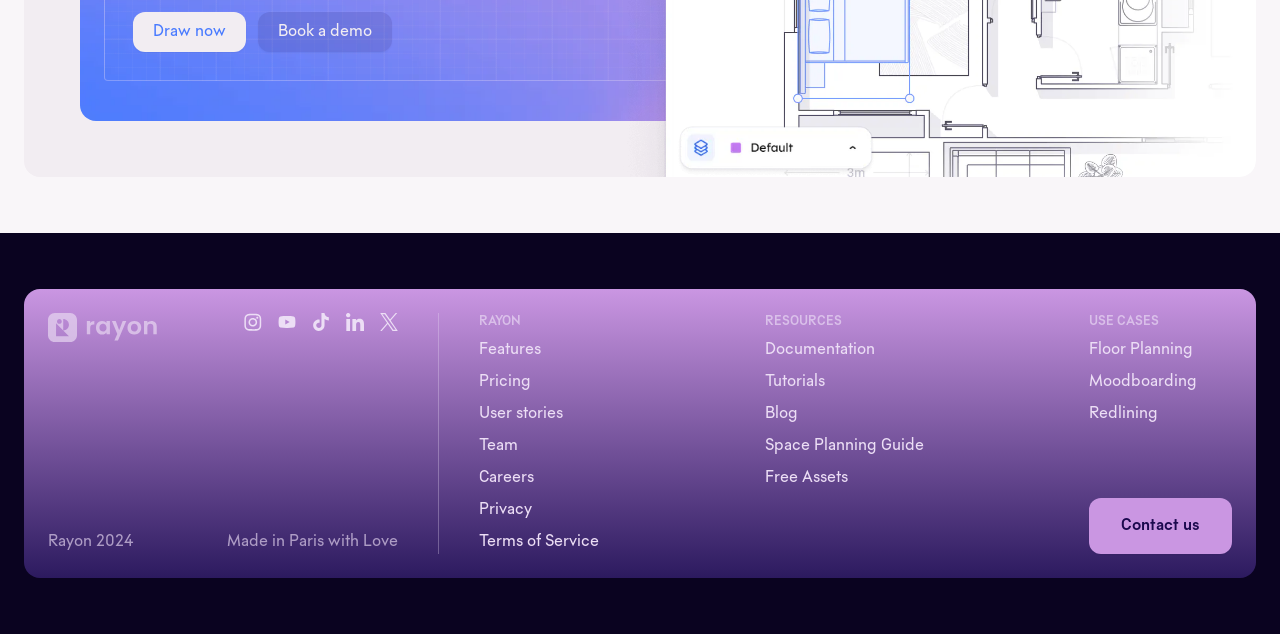From the details in the image, provide a thorough response to the question: What is the year mentioned at the bottom of the webpage?

The year 2024 is mentioned at the bottom of the webpage, next to the company name 'Rayon'.